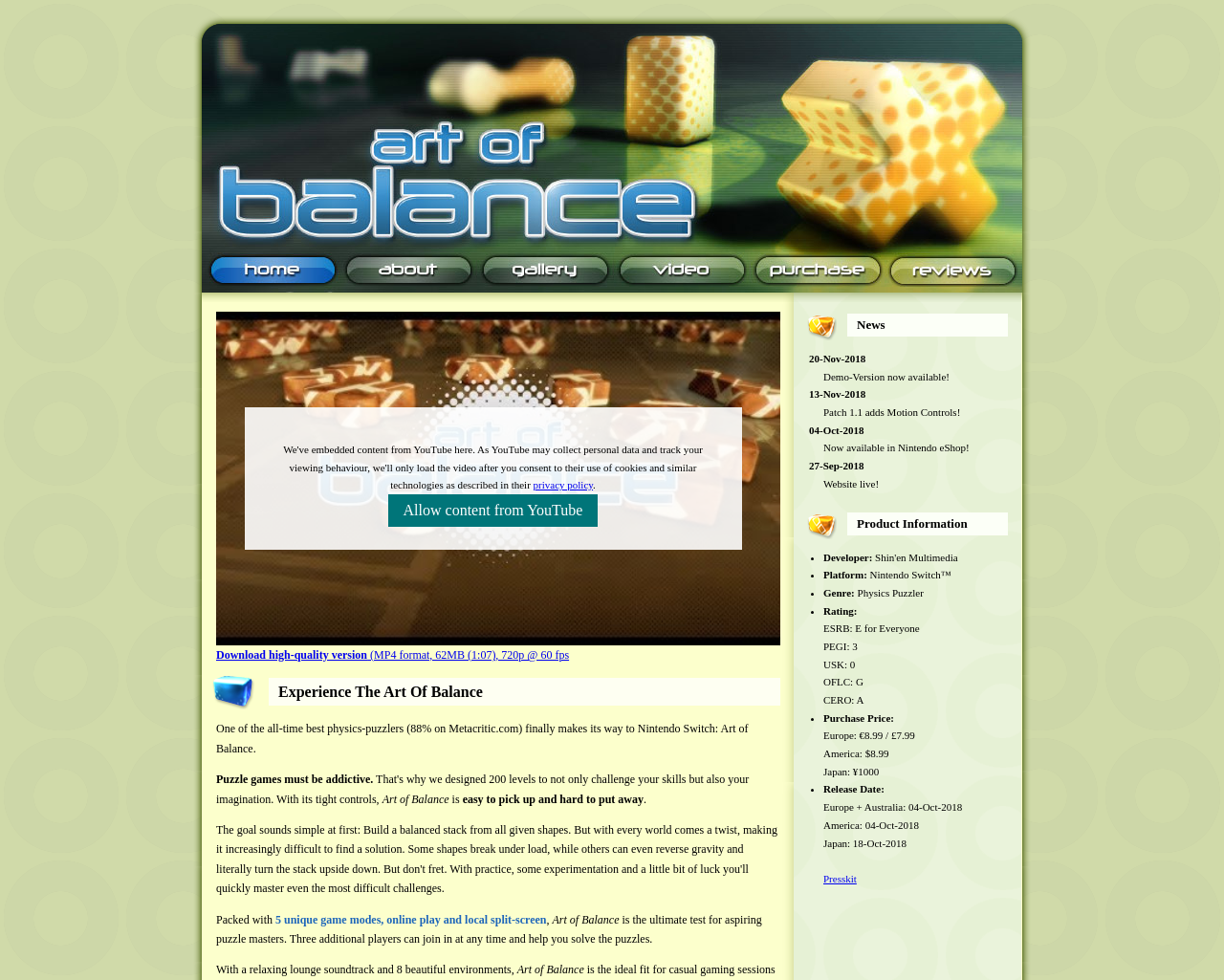What is the name of the game?
Please respond to the question with a detailed and thorough explanation.

The name of the game can be found in the title of the webpage, which is 'Art of Balance :: Home'. Additionally, the name is mentioned multiple times throughout the webpage, such as in the text 'Experience The Art Of Balance' and 'Art of Balance is the ultimate test for aspiring puzzle masters.'